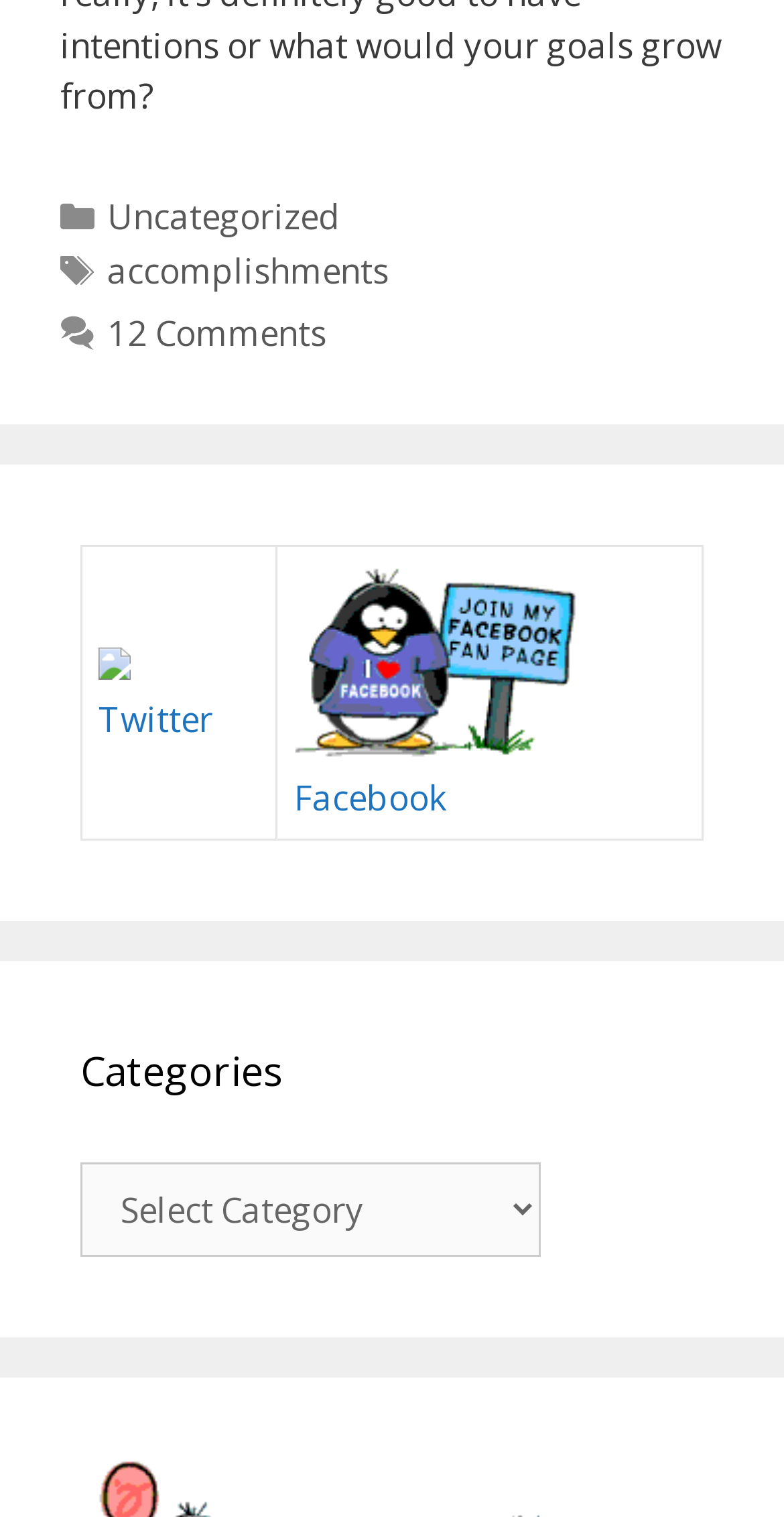What is the category of the post?
Please respond to the question with a detailed and informative answer.

I found the category of the post by looking at the footer section, where it says 'Categories' and 'Uncategorized' is listed below it.